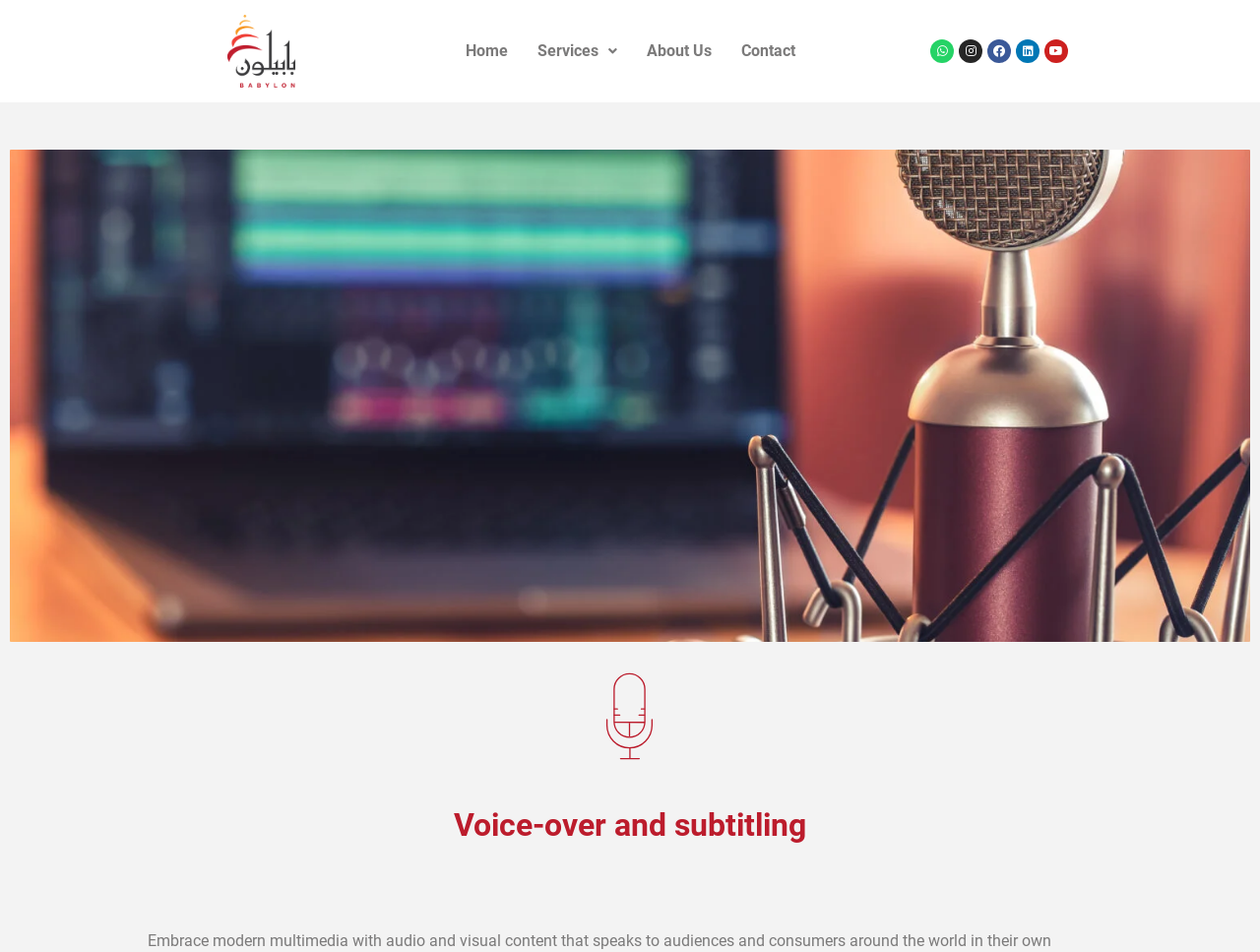Please locate the UI element described by "Home" and provide its bounding box coordinates.

[0.357, 0.03, 0.414, 0.078]